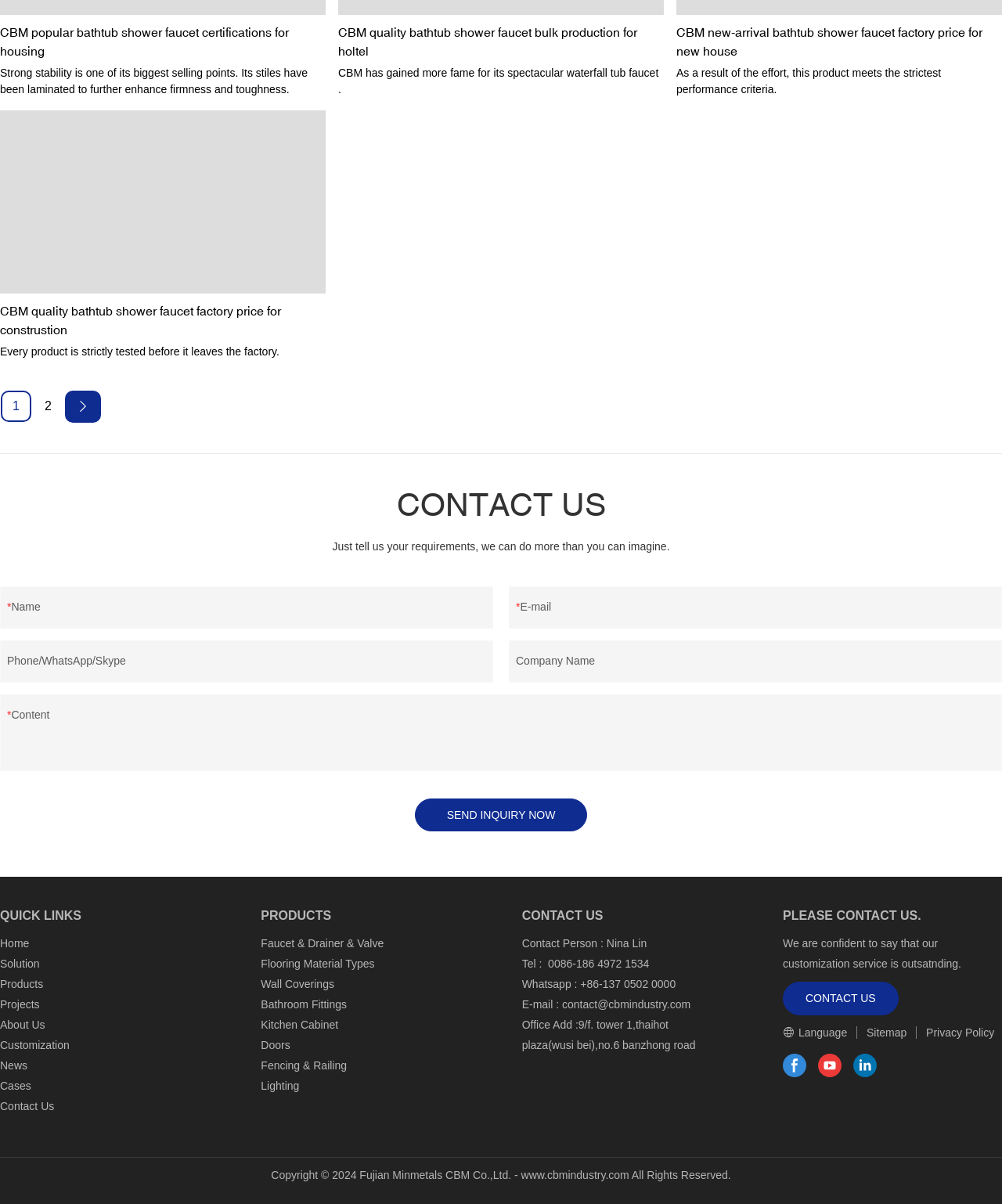Determine the bounding box coordinates for the area you should click to complete the following instruction: "Click the 'CONTACT US' link".

[0.396, 0.404, 0.604, 0.435]